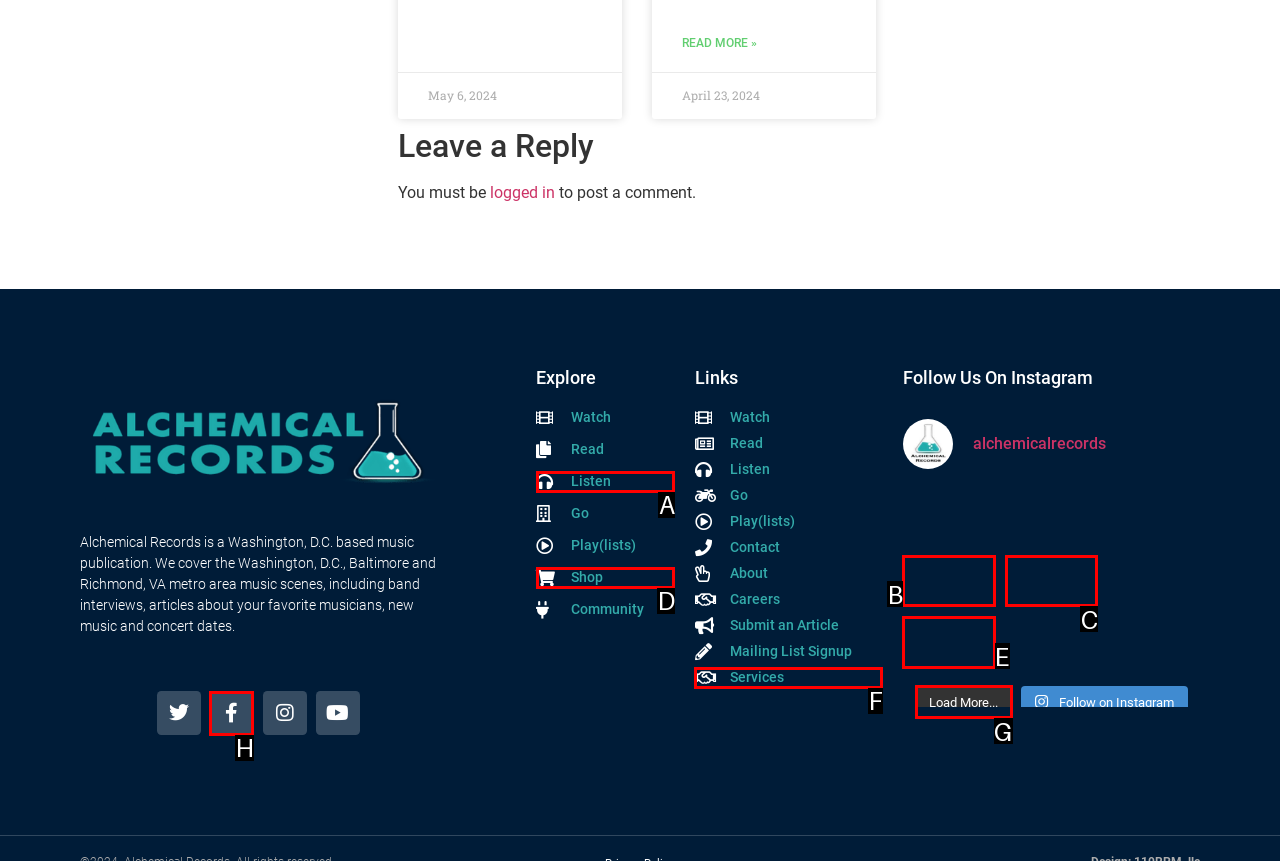Which option should I select to accomplish the task: Load more articles? Respond with the corresponding letter from the given choices.

G